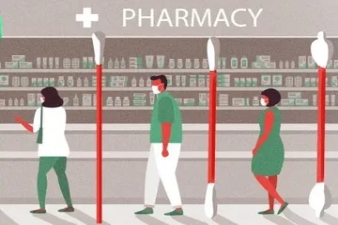What is the woman in the white coat likely to be?
Please provide a comprehensive answer based on the contents of the image.

The woman wearing a white coat is likely to be a pharmacist because she is interacting with a customer and is dressed in a professional attire, which is commonly associated with pharmacists.